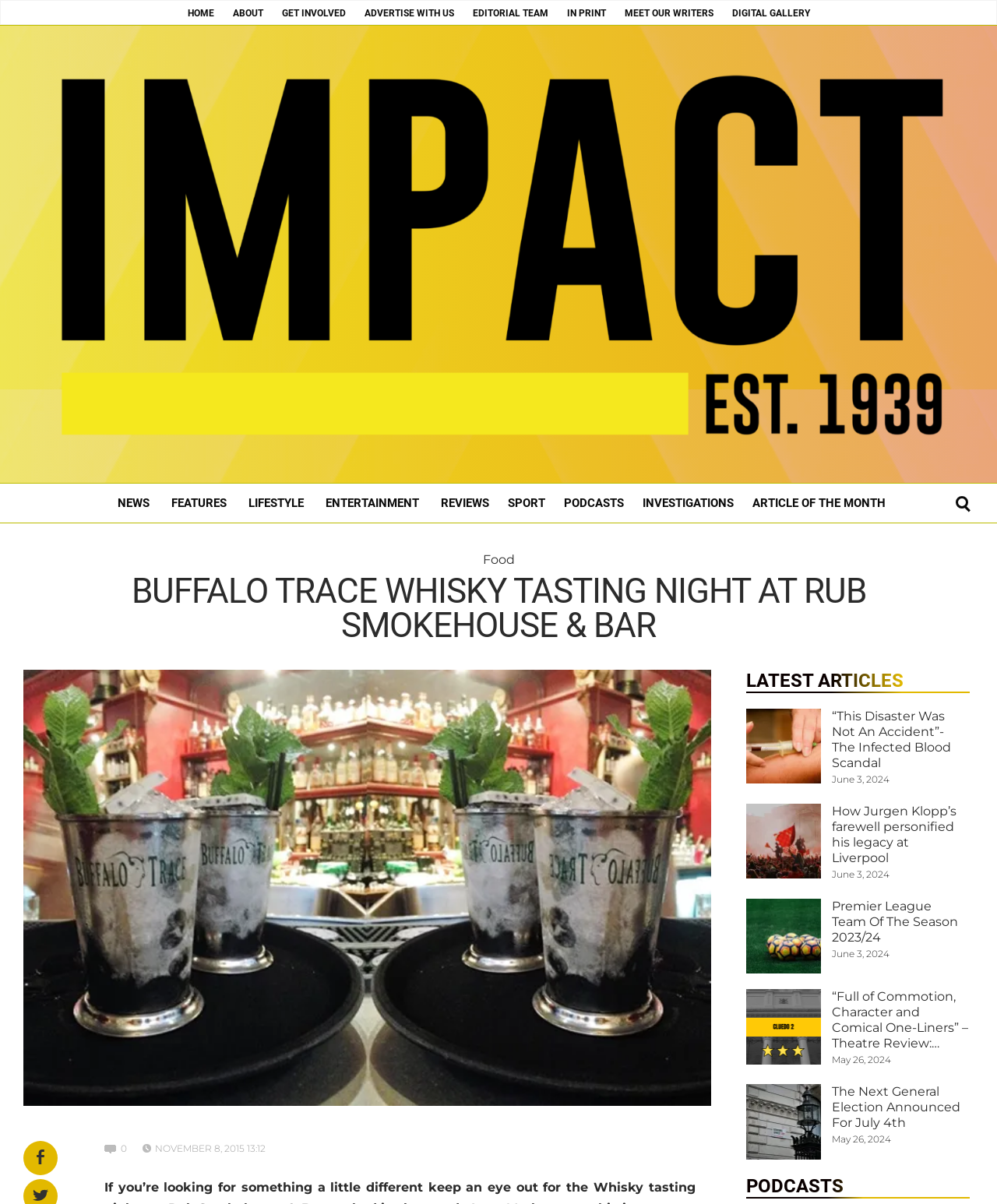Please identify the bounding box coordinates of the clickable area that will allow you to execute the instruction: "Check the 'ARTICLE OF THE MONTH'".

[0.745, 0.402, 0.898, 0.434]